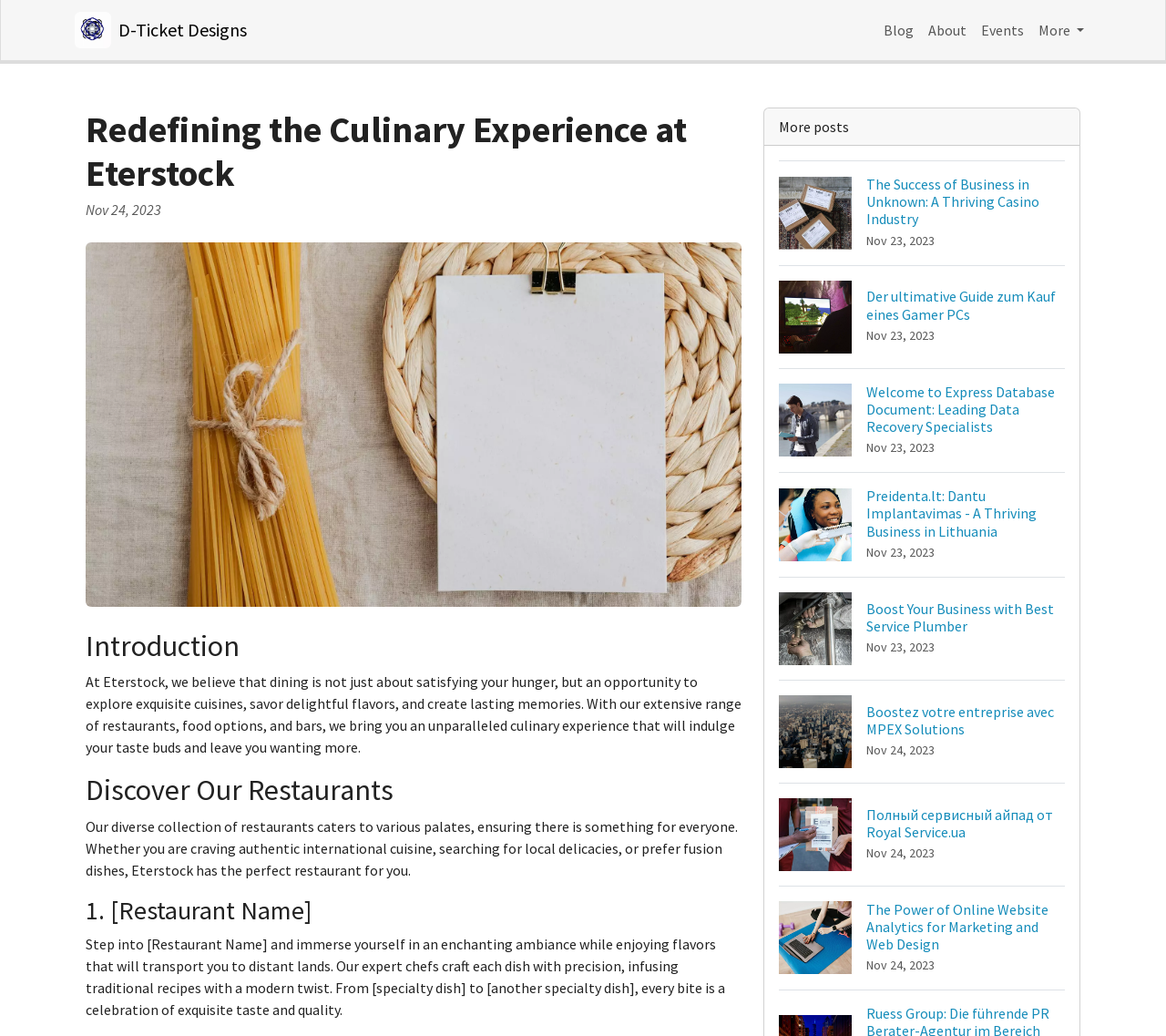Please find the bounding box coordinates of the element that must be clicked to perform the given instruction: "Search for something". The coordinates should be four float numbers from 0 to 1, i.e., [left, top, right, bottom].

None